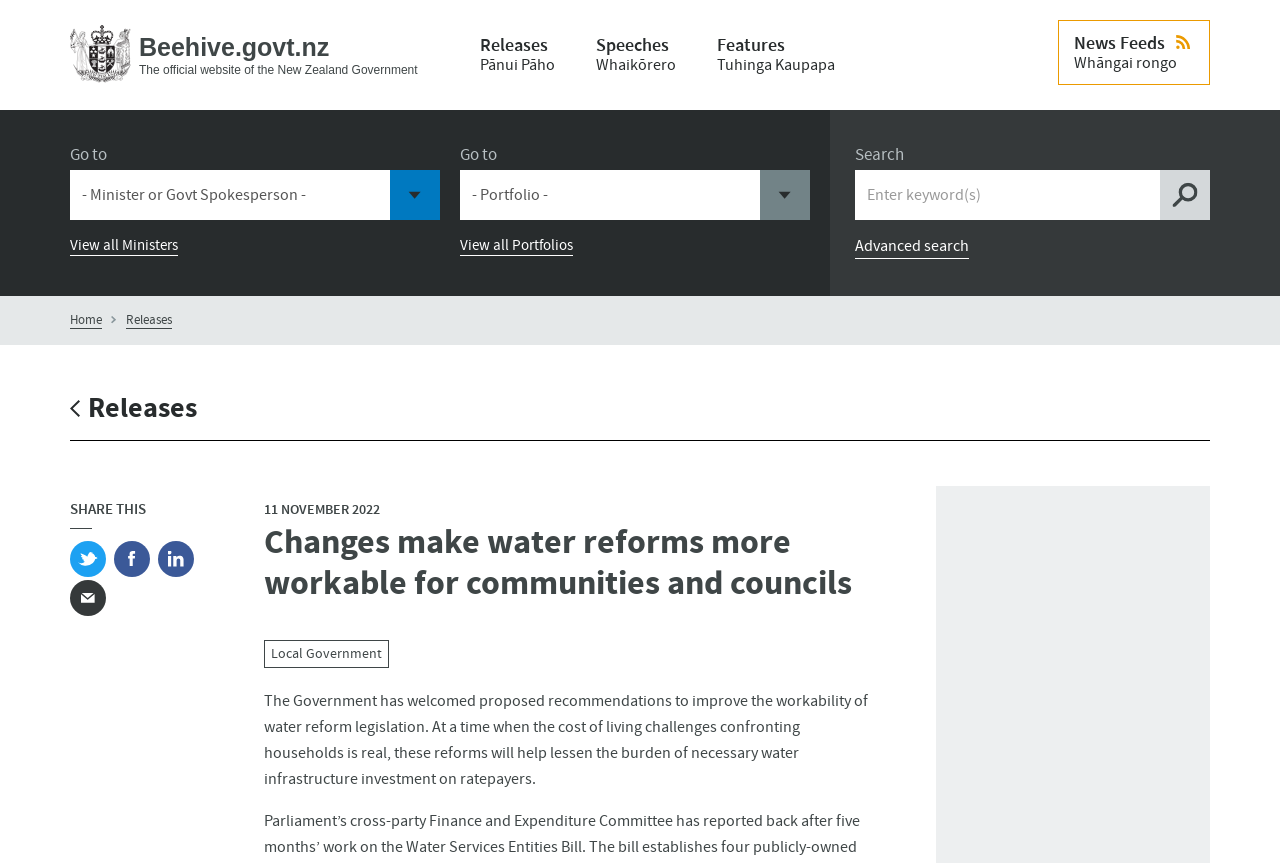Determine the bounding box coordinates for the element that should be clicked to follow this instruction: "Search for something". The coordinates should be given as four float numbers between 0 and 1, in the format [left, top, right, bottom].

[0.668, 0.197, 0.907, 0.255]